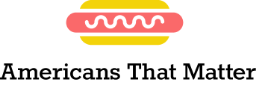What is the tone evoked by the logo's colors?
Based on the screenshot, provide a one-word or short-phrase response.

Positive